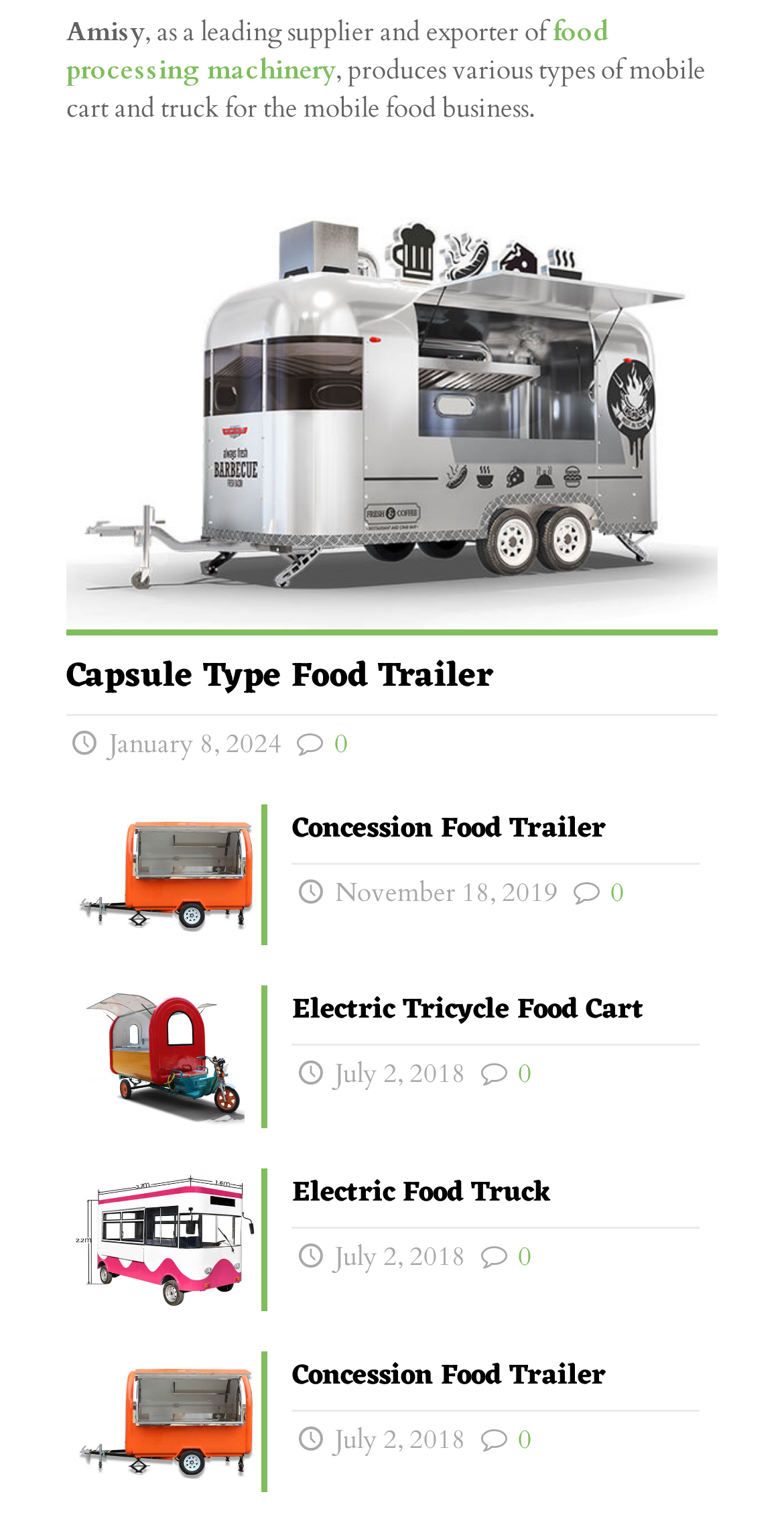Using the element description: "0", determine the bounding box coordinates for the specified UI element. The coordinates should be four float numbers between 0 and 1, [left, top, right, bottom].

[0.427, 0.477, 0.445, 0.5]